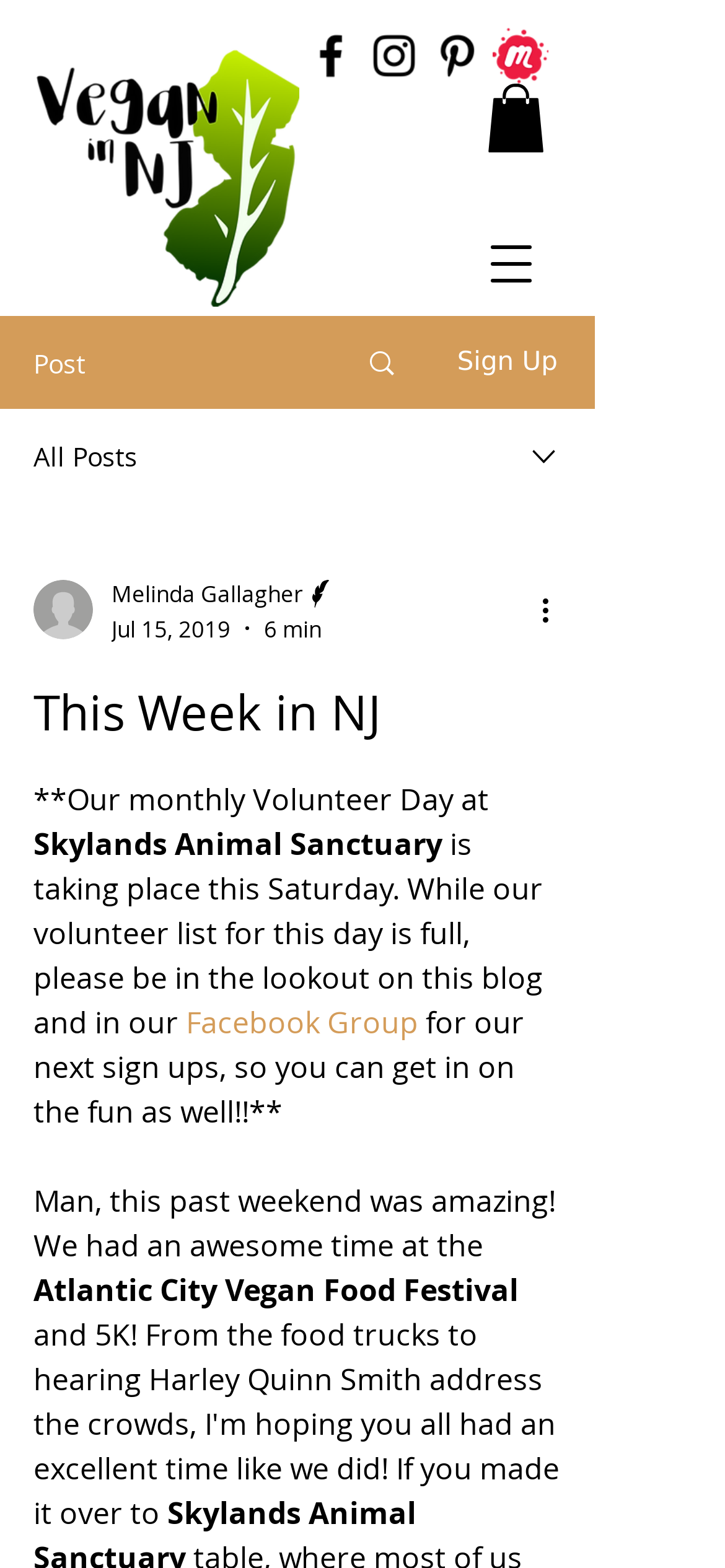Provide a short, one-word or phrase answer to the question below:
What is the duration of the article?

6 min